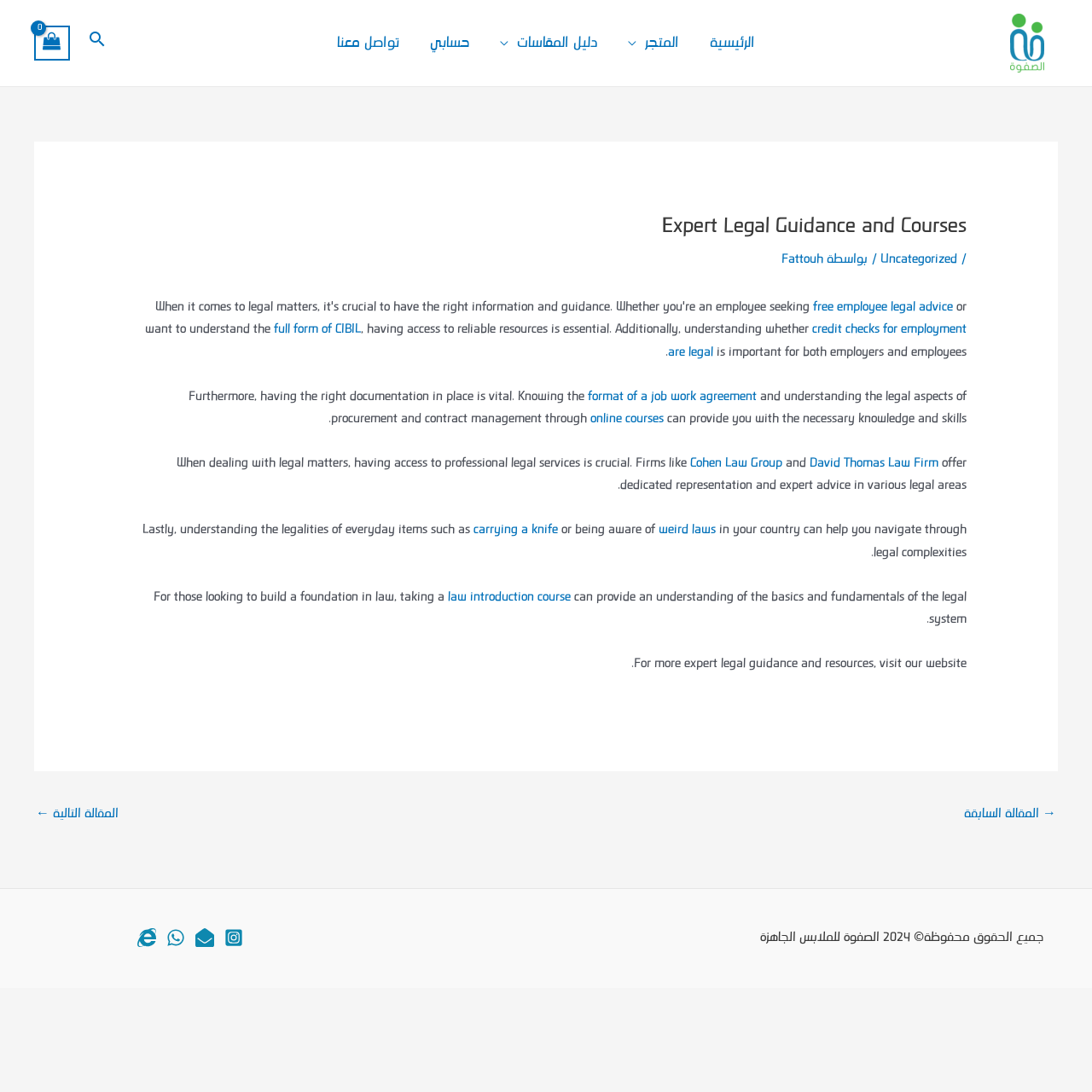Can you pinpoint the bounding box coordinates for the clickable element required for this instruction: "Search for something"? The coordinates should be four float numbers between 0 and 1, i.e., [left, top, right, bottom].

[0.08, 0.023, 0.098, 0.055]